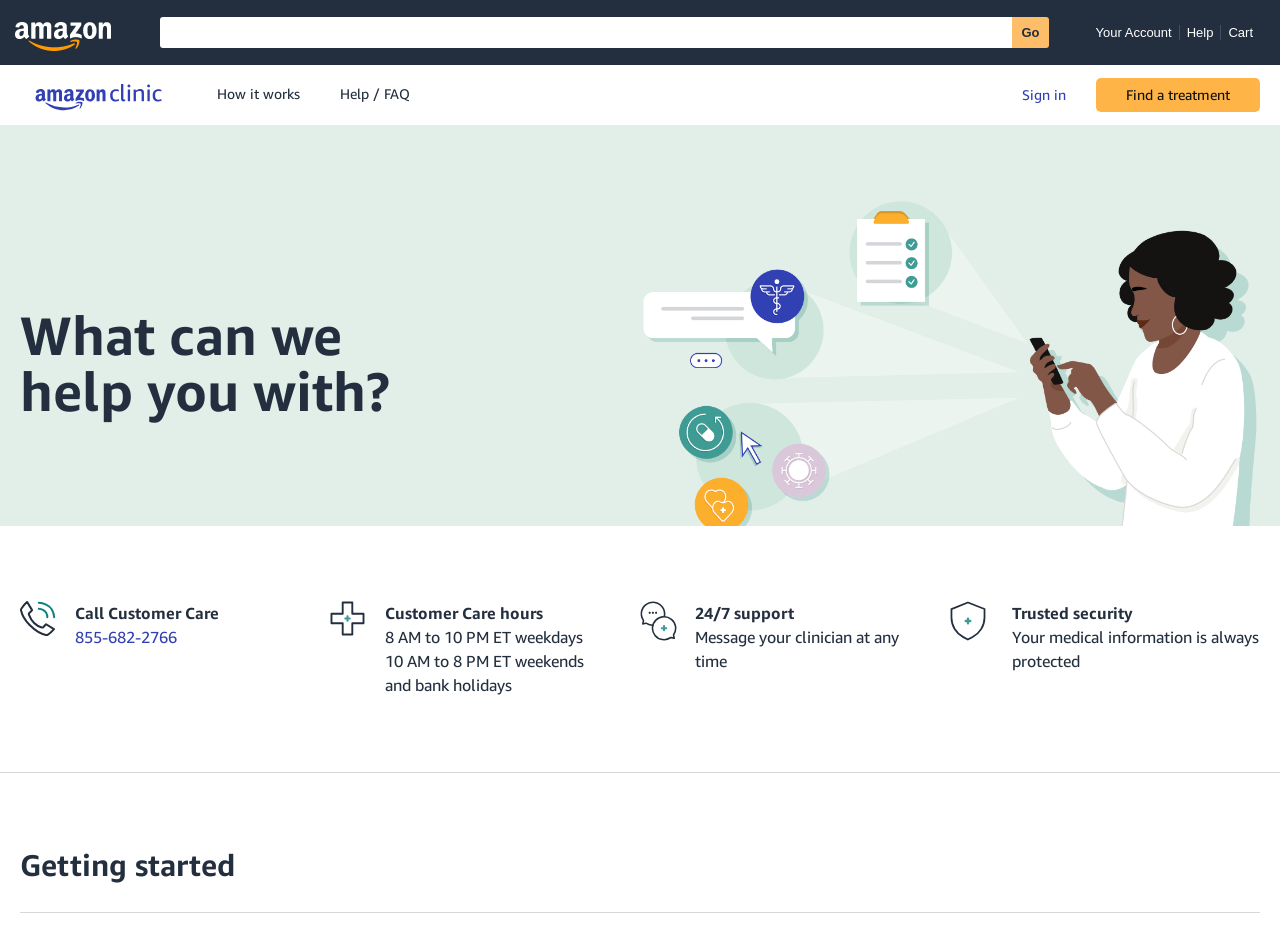What is the name of the clinic?
Using the visual information, answer the question in a single word or phrase.

Amazon Clinic